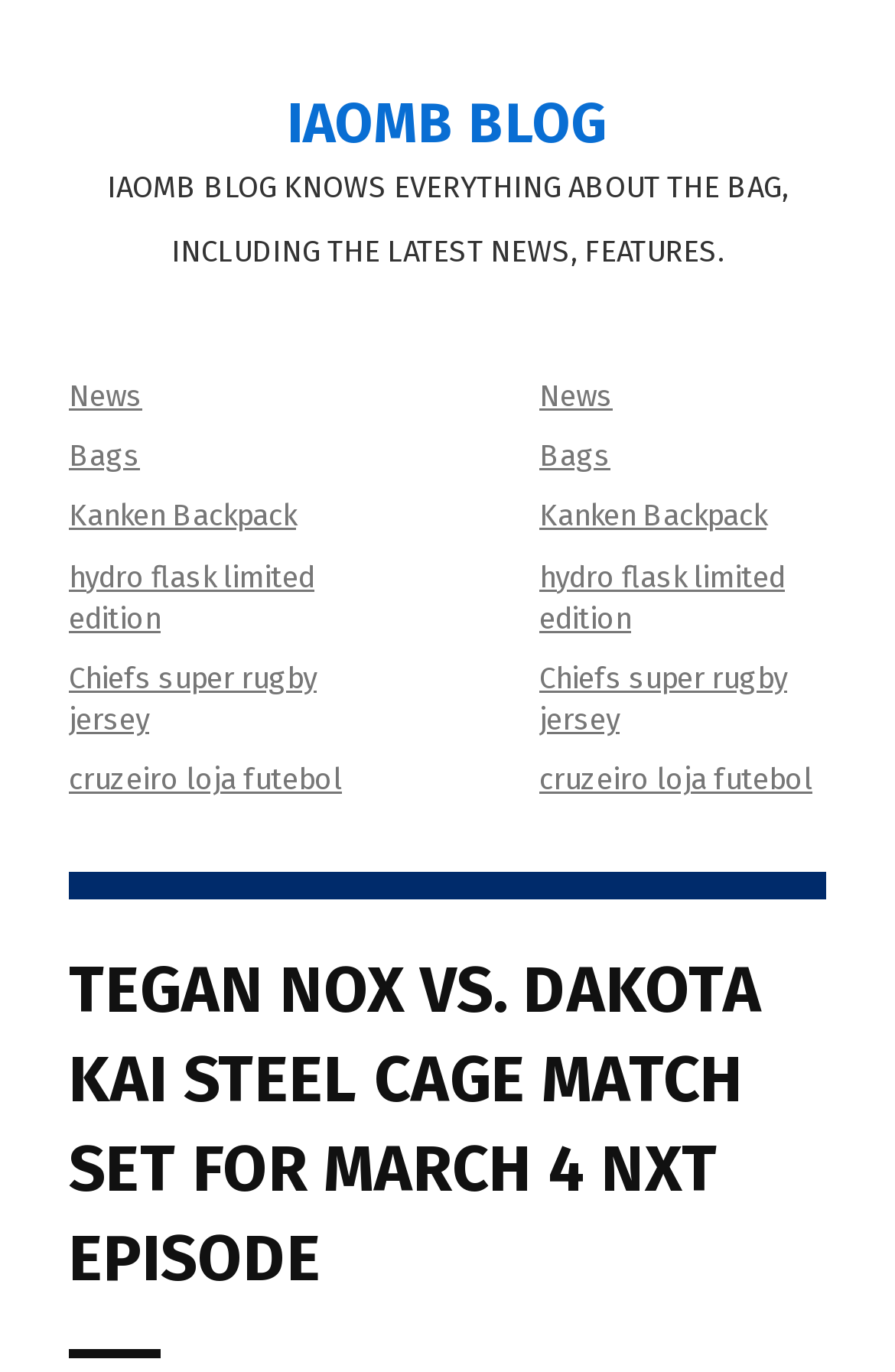Please find and provide the title of the webpage.

TEGAN NOX VS. DAKOTA KAI STEEL CAGE MATCH SET FOR MARCH 4 NXT EPISODE